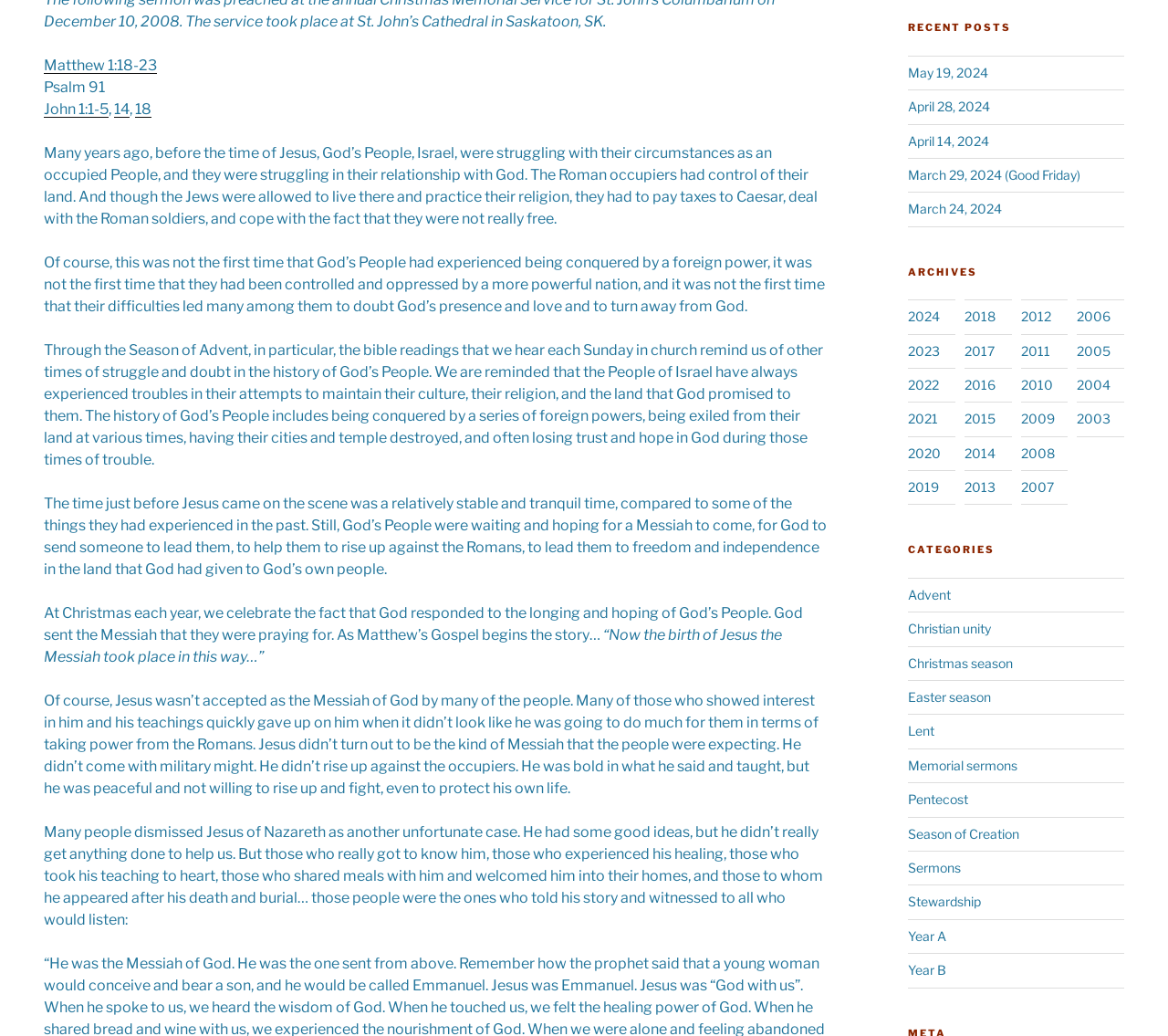Please specify the bounding box coordinates in the format (top-left x, top-left y, bottom-right x, bottom-right y), with all values as floating point numbers between 0 and 1. Identify the bounding box of the UI element described by: 2010

[0.874, 0.364, 0.901, 0.379]